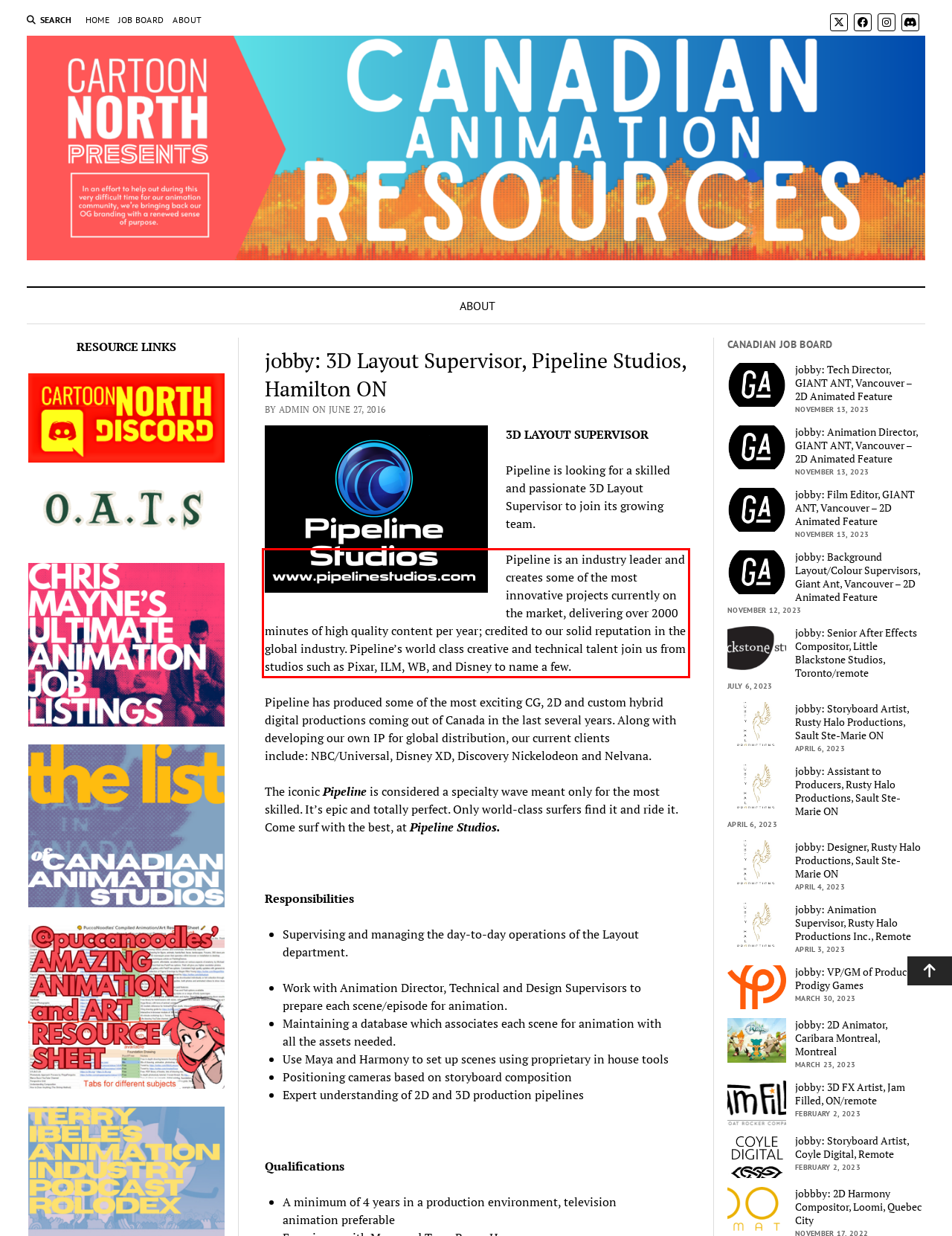Look at the webpage screenshot and recognize the text inside the red bounding box.

Pipeline is an industry leader and creates some of the most innovative projects currently on the market, delivering over 2000 minutes of high quality content per year; credited to our solid reputation in the global industry. Pipeline’s world class creative and technical talent join us from studios such as Pixar, ILM, WB, and Disney to name a few.